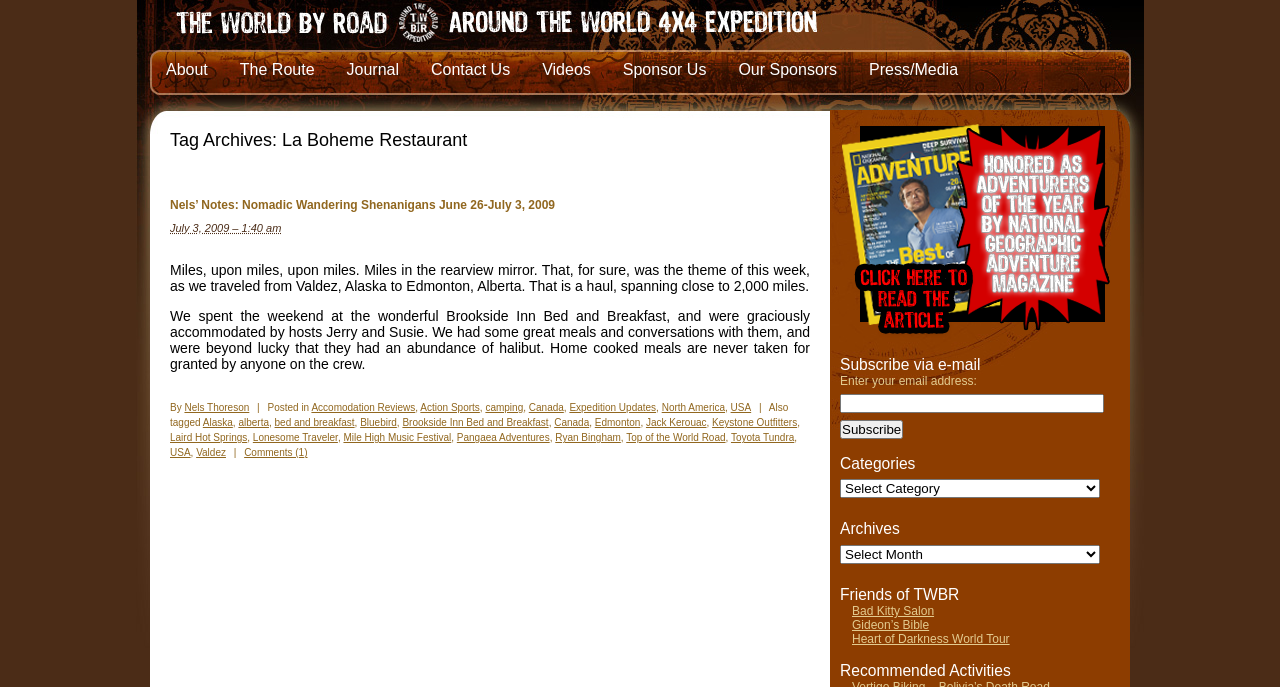Please locate the bounding box coordinates of the region I need to click to follow this instruction: "Read the article 'Nels’ Notes: Nomadic Wandering Shenanigans June 26-July 3, 2009'".

[0.133, 0.288, 0.434, 0.309]